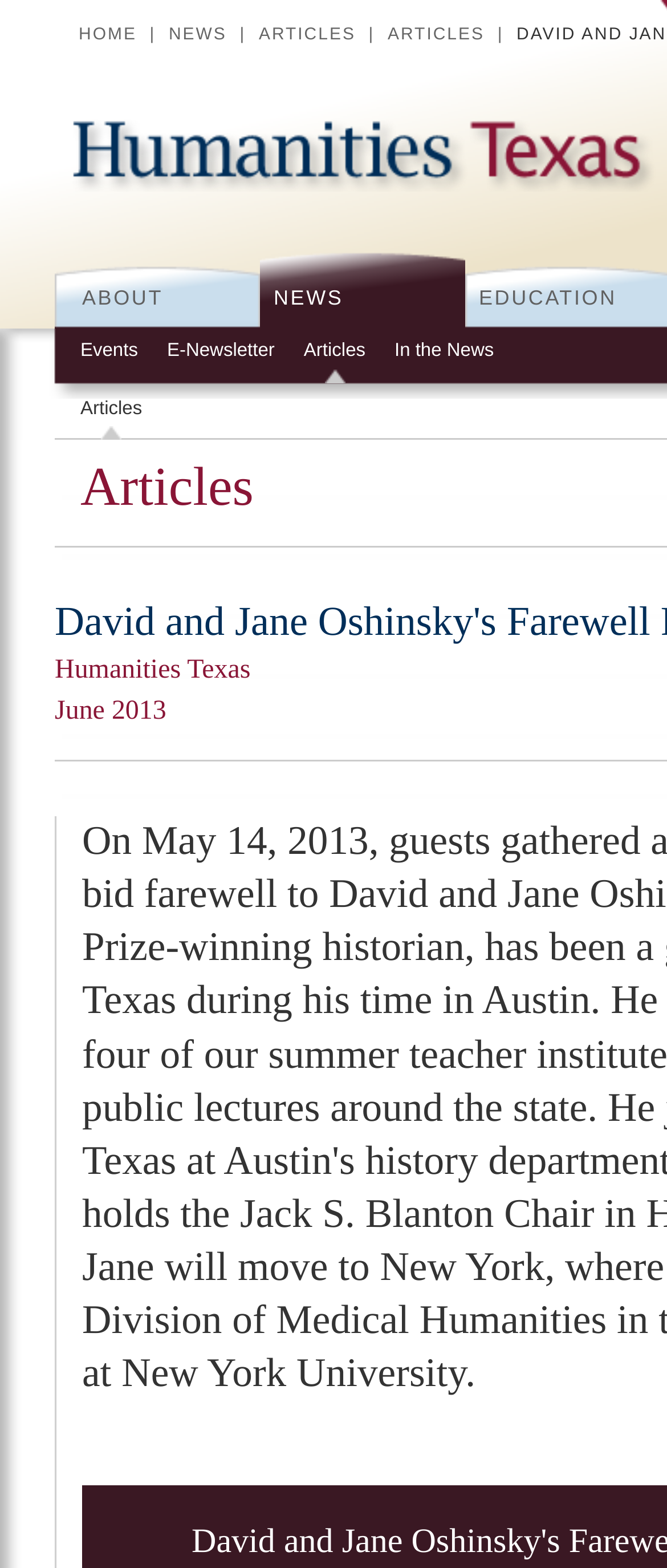From the image, can you give a detailed response to the question below:
How many tertiary menu items are there?

I counted the number of links under the 'Tertiary menu' heading, which is only 'Articles', so there is 1 tertiary menu item.